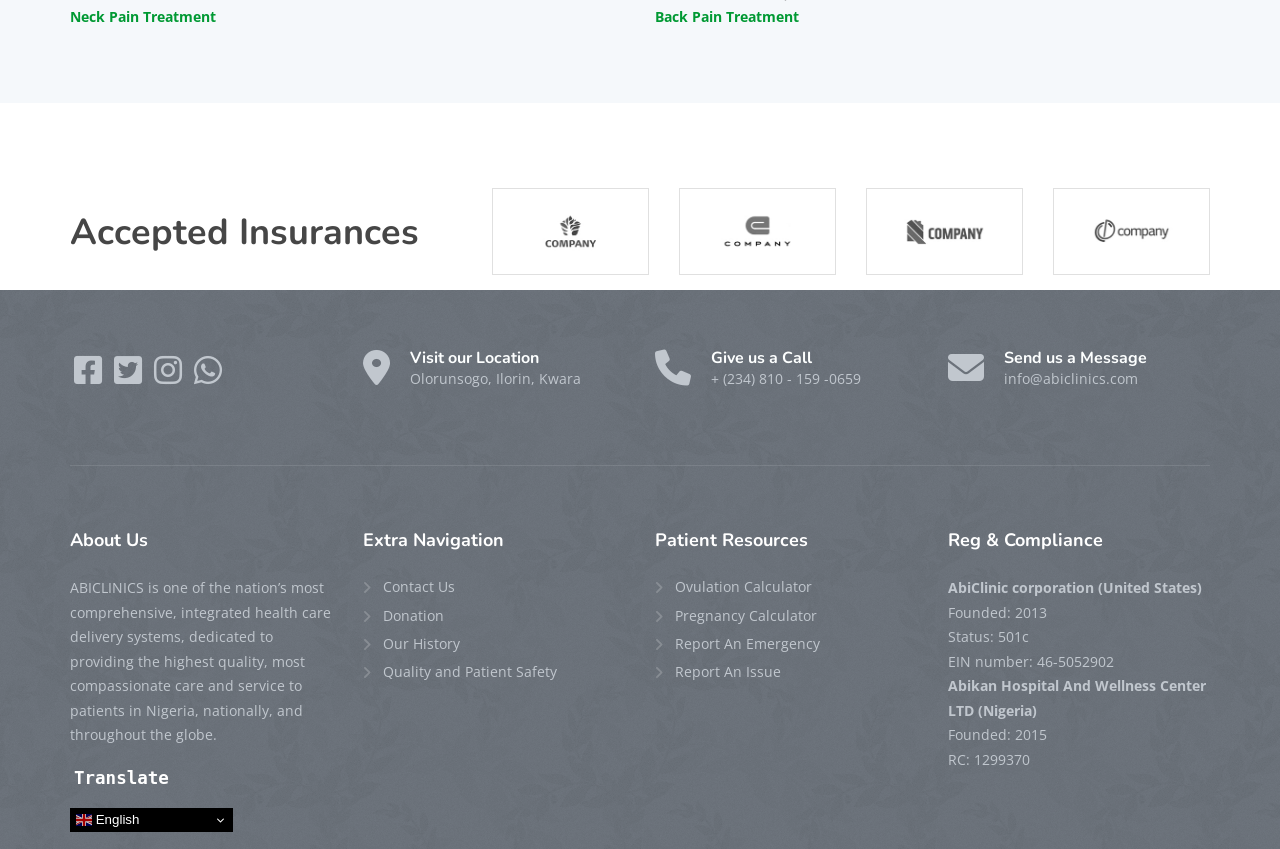How many social media links are available?
Please respond to the question with a detailed and thorough explanation.

There are four social media links available on the webpage, which are Facebook, Twitter, Instagram, and WhatsApp. These links are located under the 'Accepted Insurances' heading.